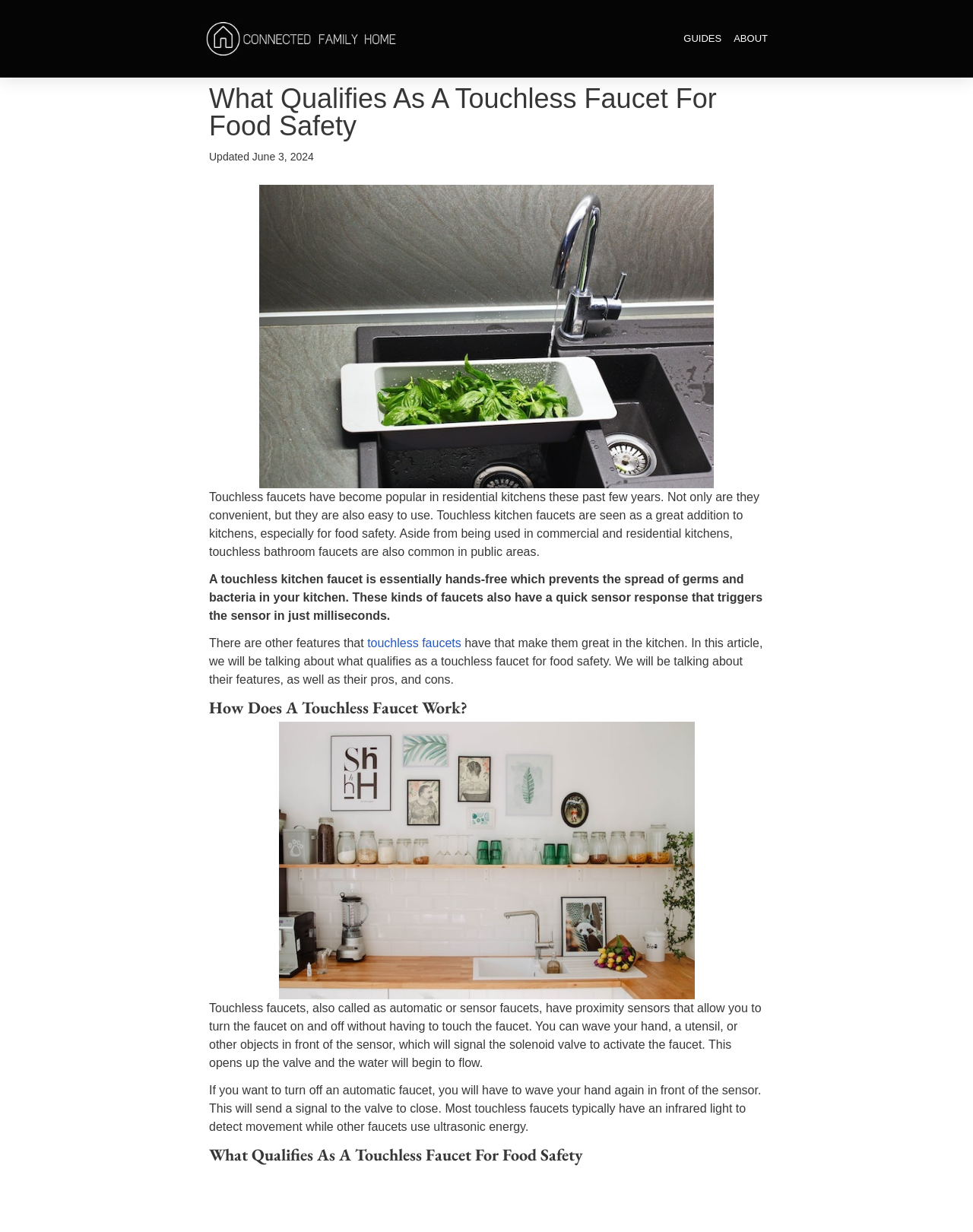From the given element description: "touchless faucets", find the bounding box for the UI element. Provide the coordinates as four float numbers between 0 and 1, in the order [left, top, right, bottom].

[0.377, 0.517, 0.474, 0.527]